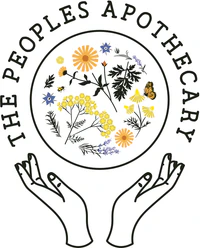Describe all the elements in the image with great detail.

The image features the logo of "The Peoples Apothecary," prominently showcasing a circular design filled with an array of colorful botanical illustrations. Within the circle, delicate flowers and plants are intricately arranged, including vibrant yellows, blues, and greens, symbolizing natural remedies and the healing power of nature. The logo is framed by two stylized hands at the bottom, representing care and support. Above the circular design, the text "THE PEOPLES APOTHECARY" is archingly presented, reinforcing the brand's commitment to community wellness and holistic health practices. This logo embodies the essence of apothecary traditions, blending artistry with the philosophy of nurturing through nature.